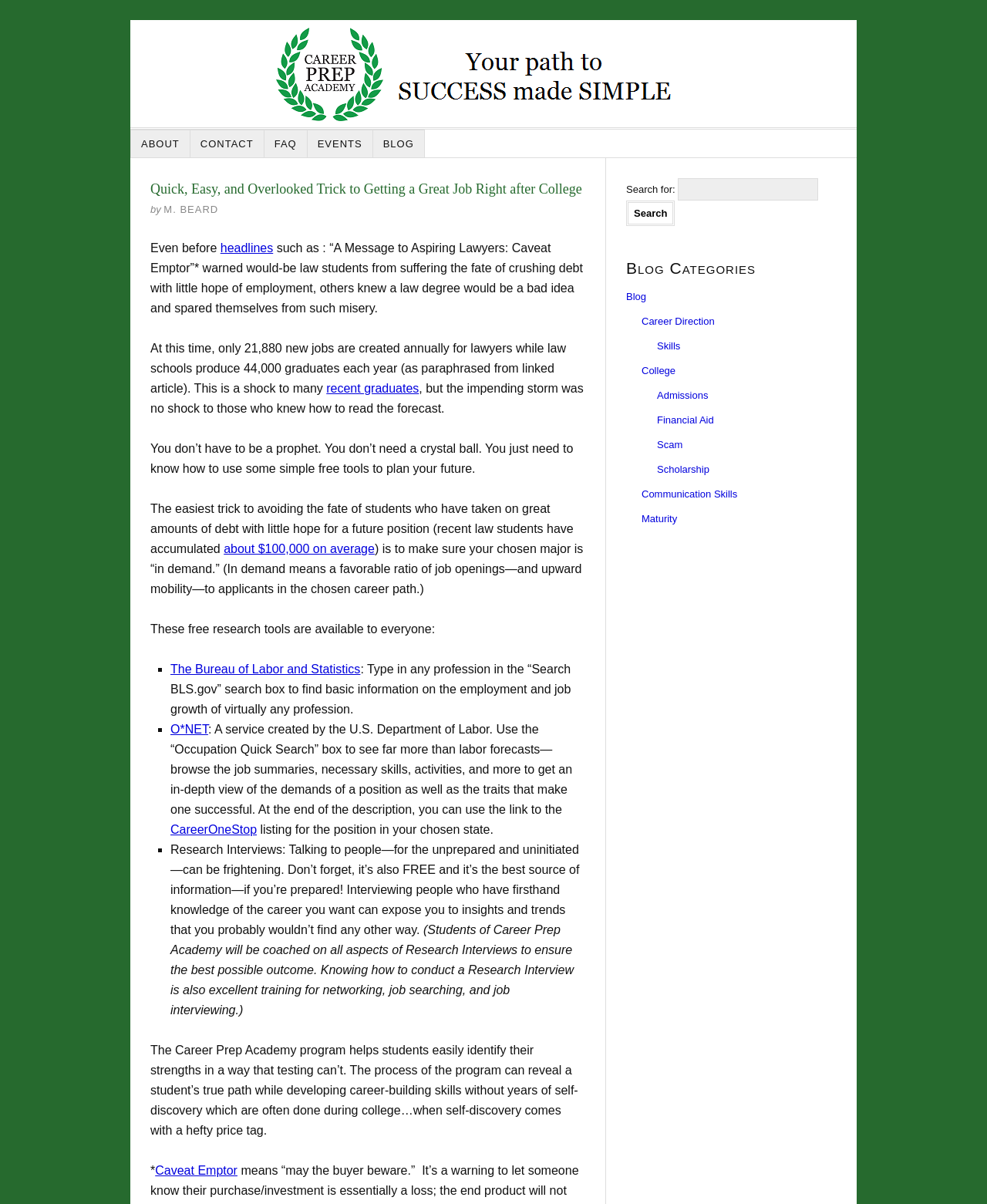Determine the bounding box coordinates for the area that should be clicked to carry out the following instruction: "Search for something".

[0.634, 0.148, 0.848, 0.188]